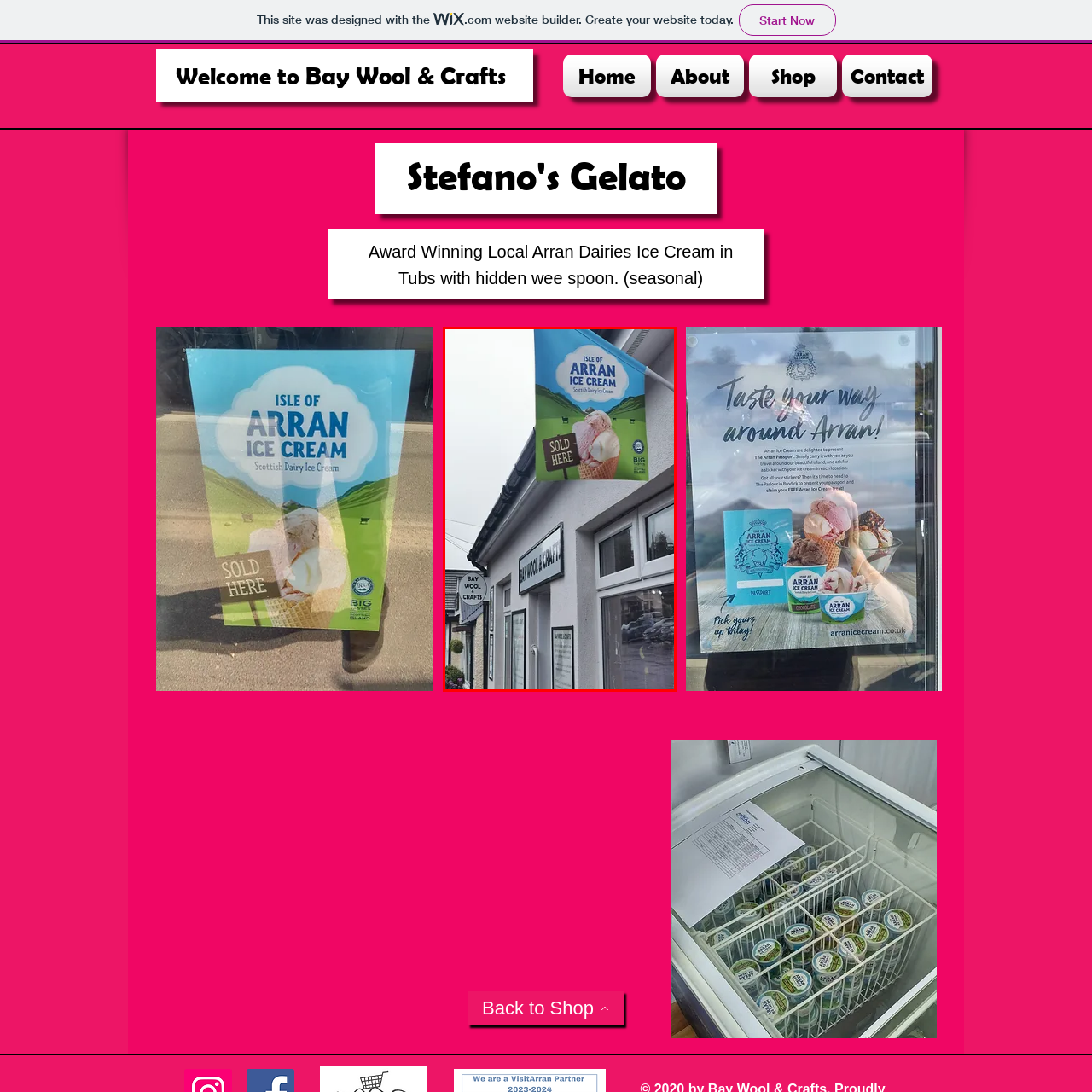Observe the image inside the red bounding box and respond to the question with a single word or phrase:
What is the color of the flag in the background?

Green hills